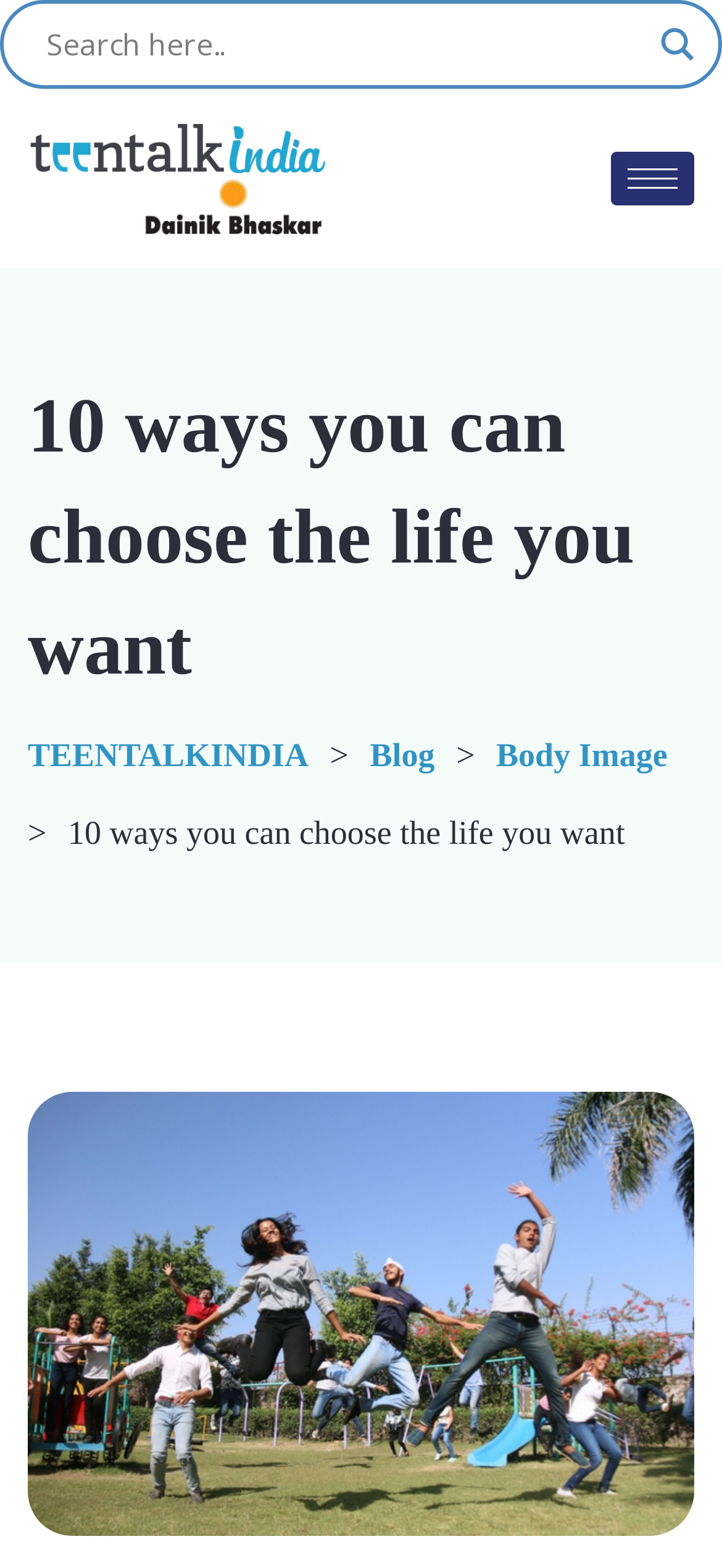Please determine the bounding box coordinates for the UI element described here. Use the format (top-left x, top-left y, bottom-right x, bottom-right y) with values bounded between 0 and 1: Body Image

[0.687, 0.469, 0.924, 0.493]